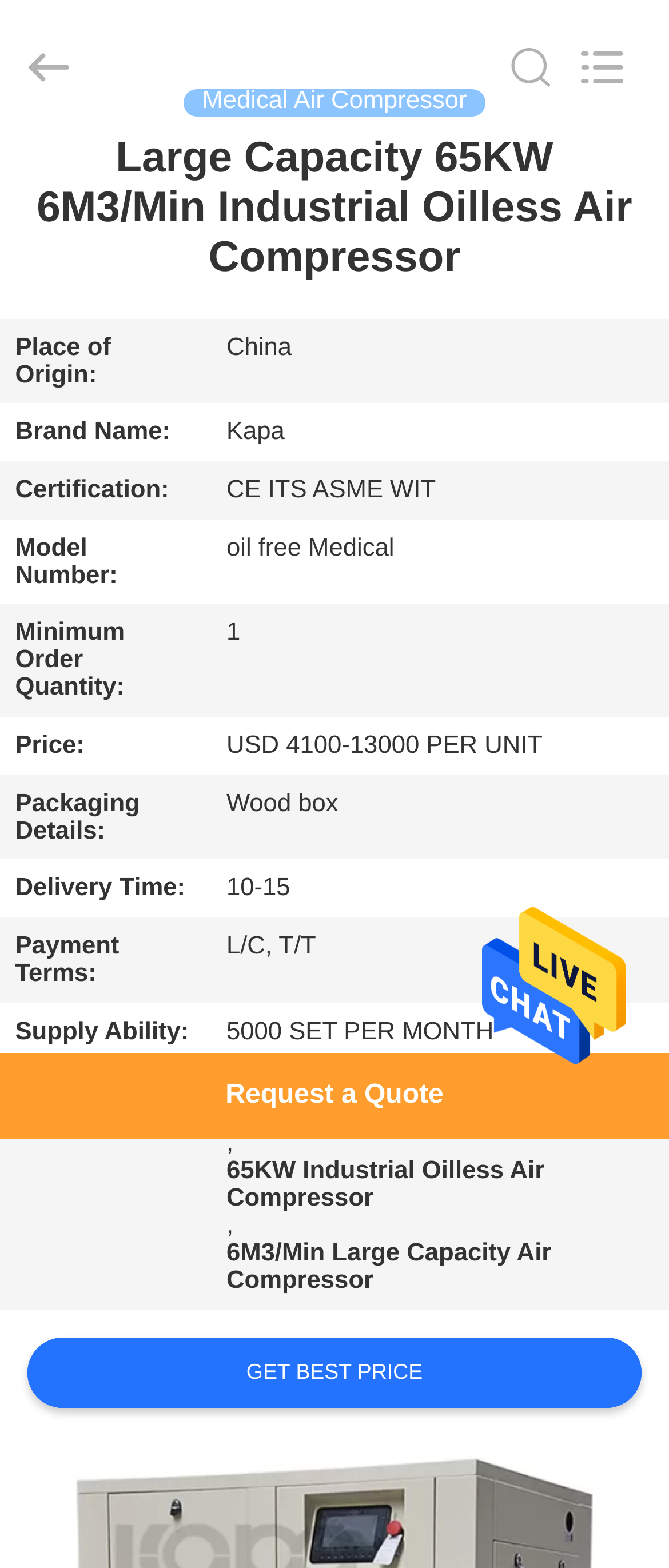What is the price range of the air compressor?
Please provide a detailed and thorough answer to the question.

I found the answer by looking at the table on the webpage, specifically the row with the header 'Price:' and the corresponding grid cell that contains the text 'USD 4100-13000 PER UNIT'.